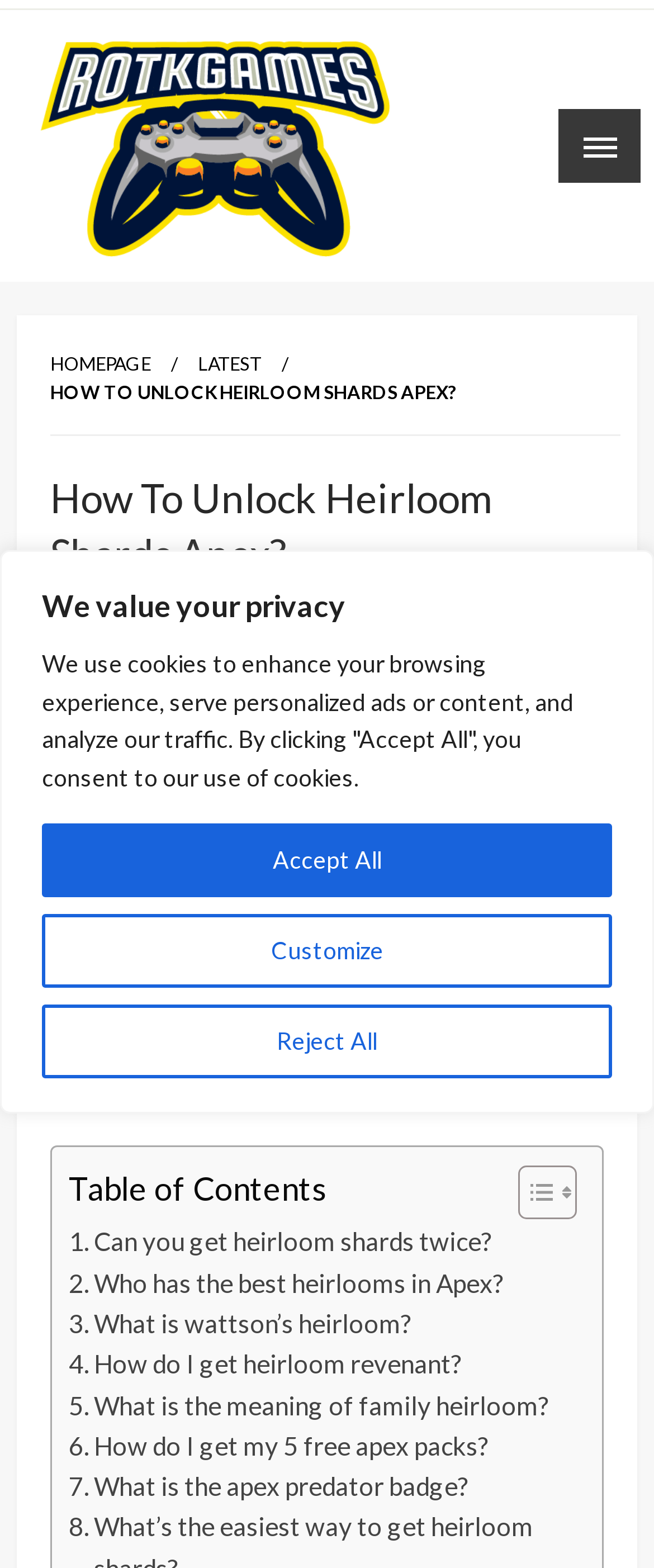Please give a succinct answer using a single word or phrase:
Who is the author of this article?

Lewis Ross